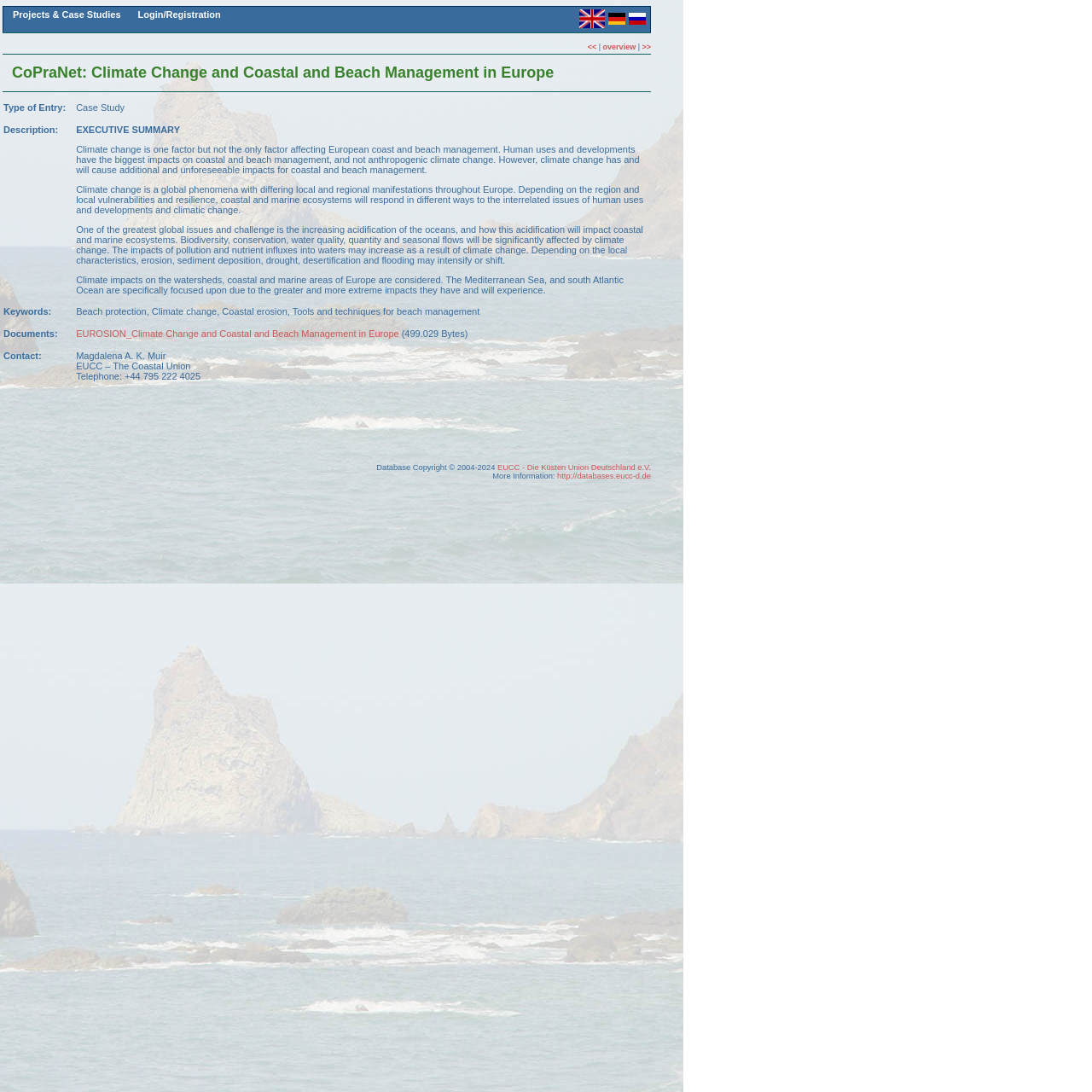Mark the bounding box of the element that matches the following description: "Login/Registration".

[0.126, 0.009, 0.202, 0.018]